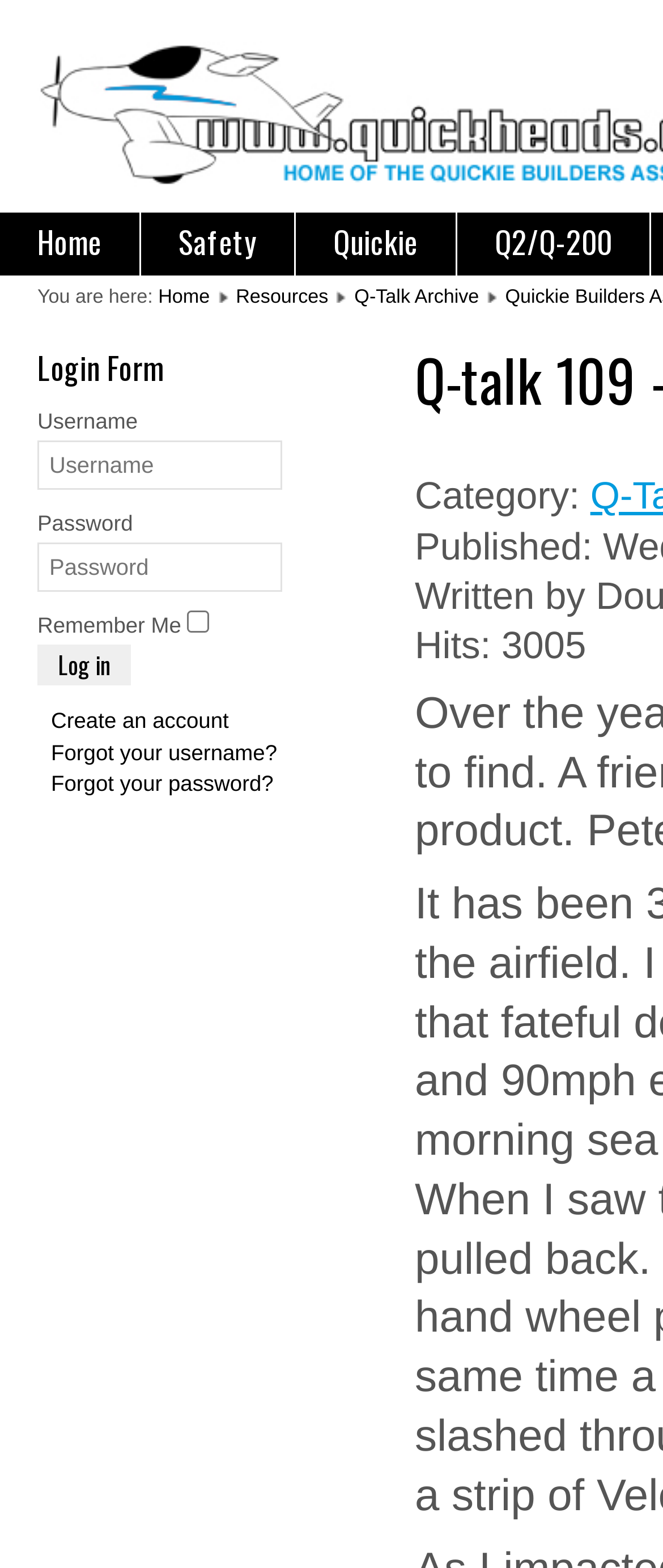Determine the bounding box coordinates for the region that must be clicked to execute the following instruction: "Enter username".

[0.056, 0.281, 0.426, 0.313]